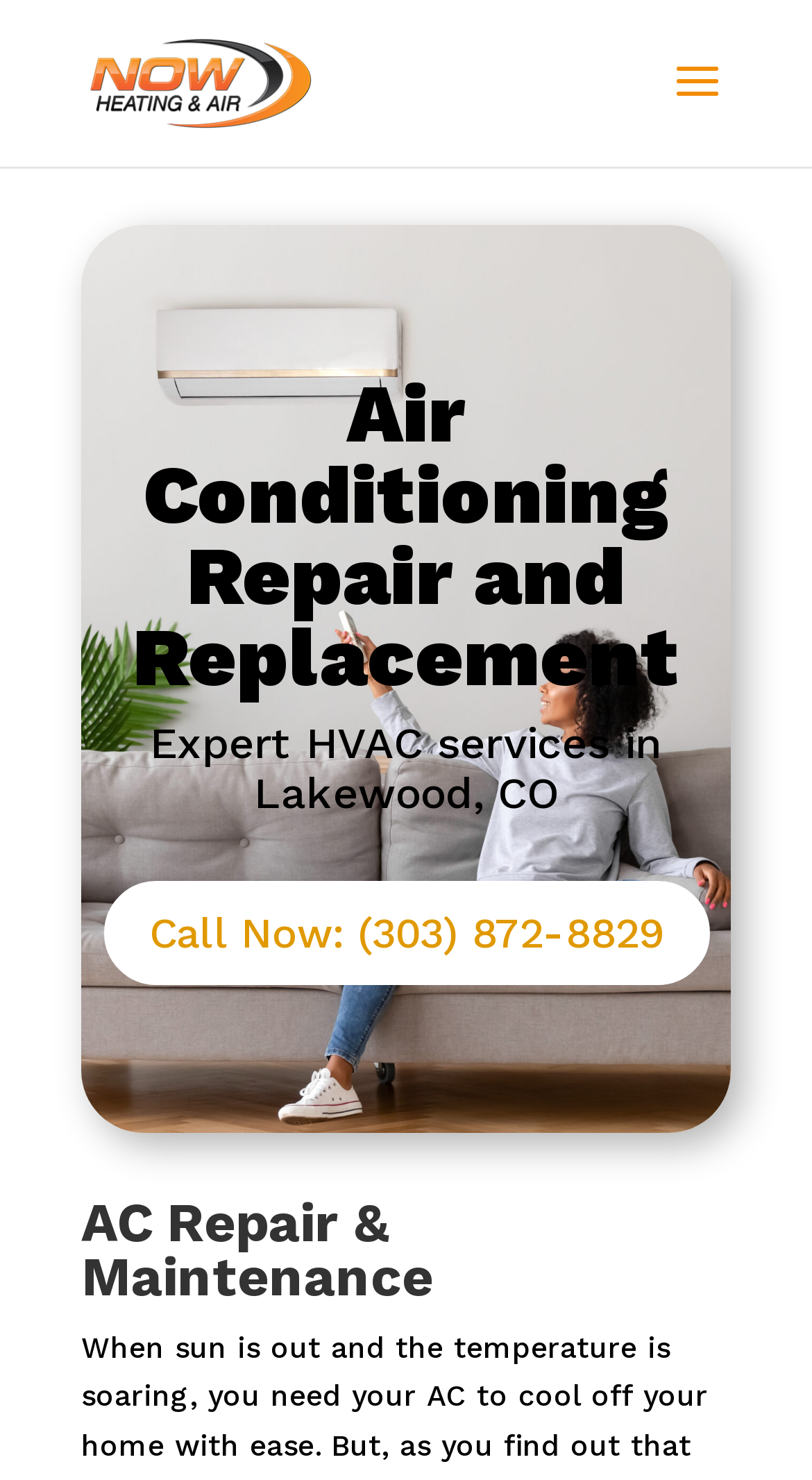Examine the image carefully and respond to the question with a detailed answer: 
What is the purpose of the search bar?

I found a search bar element at the top of the page with no text, which suggests that it is meant for users to search the website.